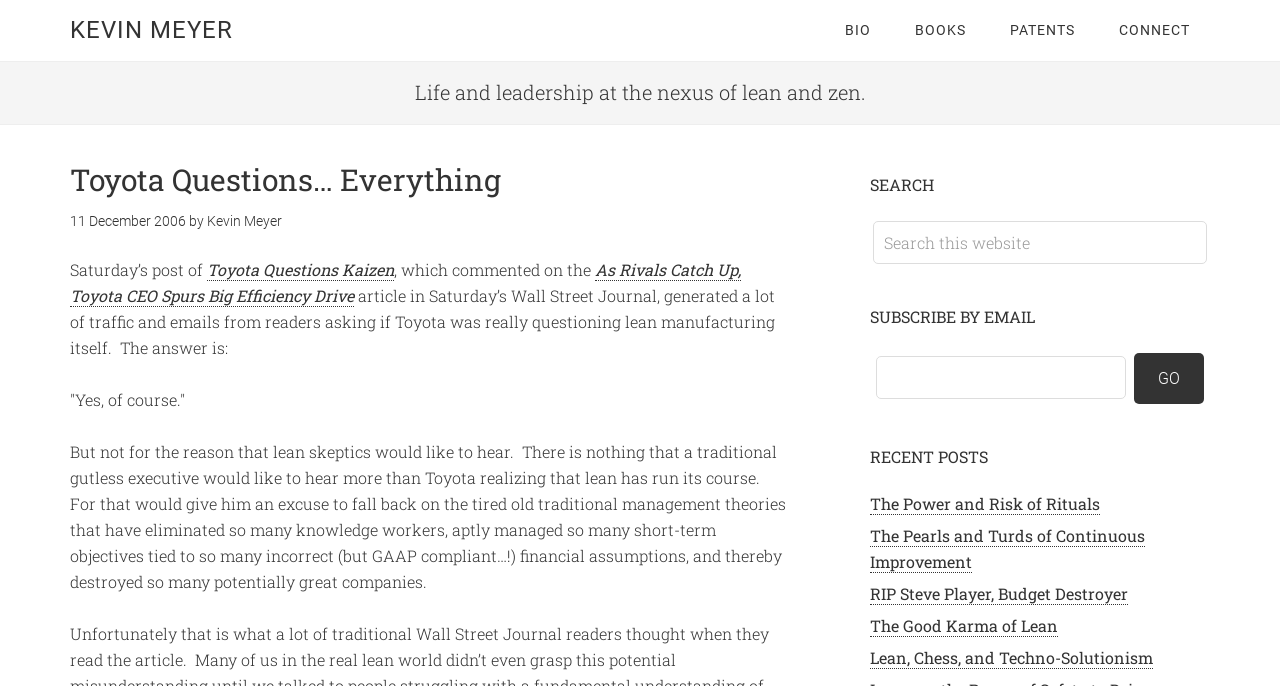What can be found in the 'SEARCH' section?
Using the information from the image, give a concise answer in one word or a short phrase.

A search box